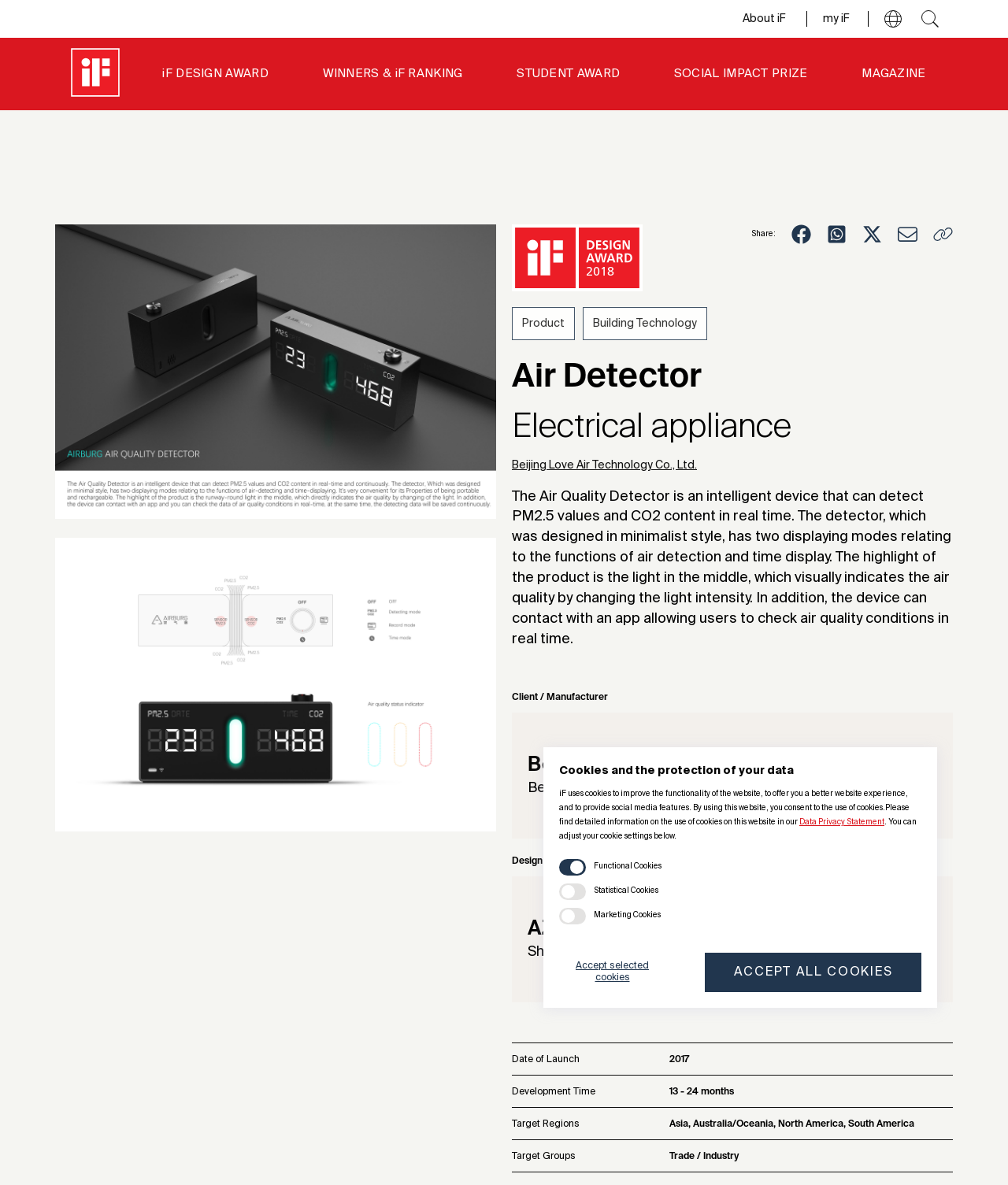Determine the bounding box coordinates of the area to click in order to meet this instruction: "Click the 'About iF' link".

[0.737, 0.009, 0.779, 0.021]